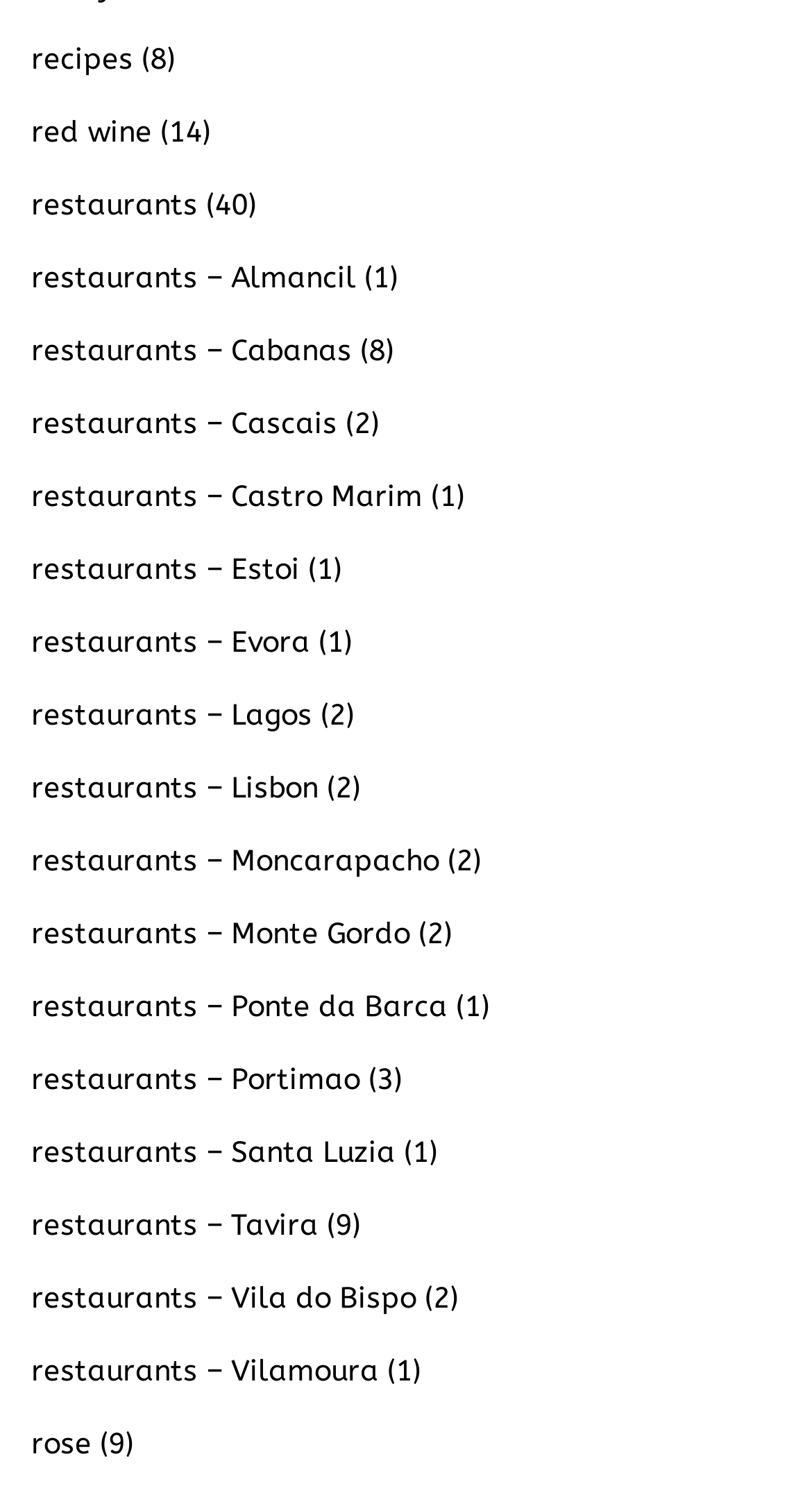Could you locate the bounding box coordinates for the section that should be clicked to accomplish this task: "explore rose page".

[0.038, 0.959, 0.113, 0.983]